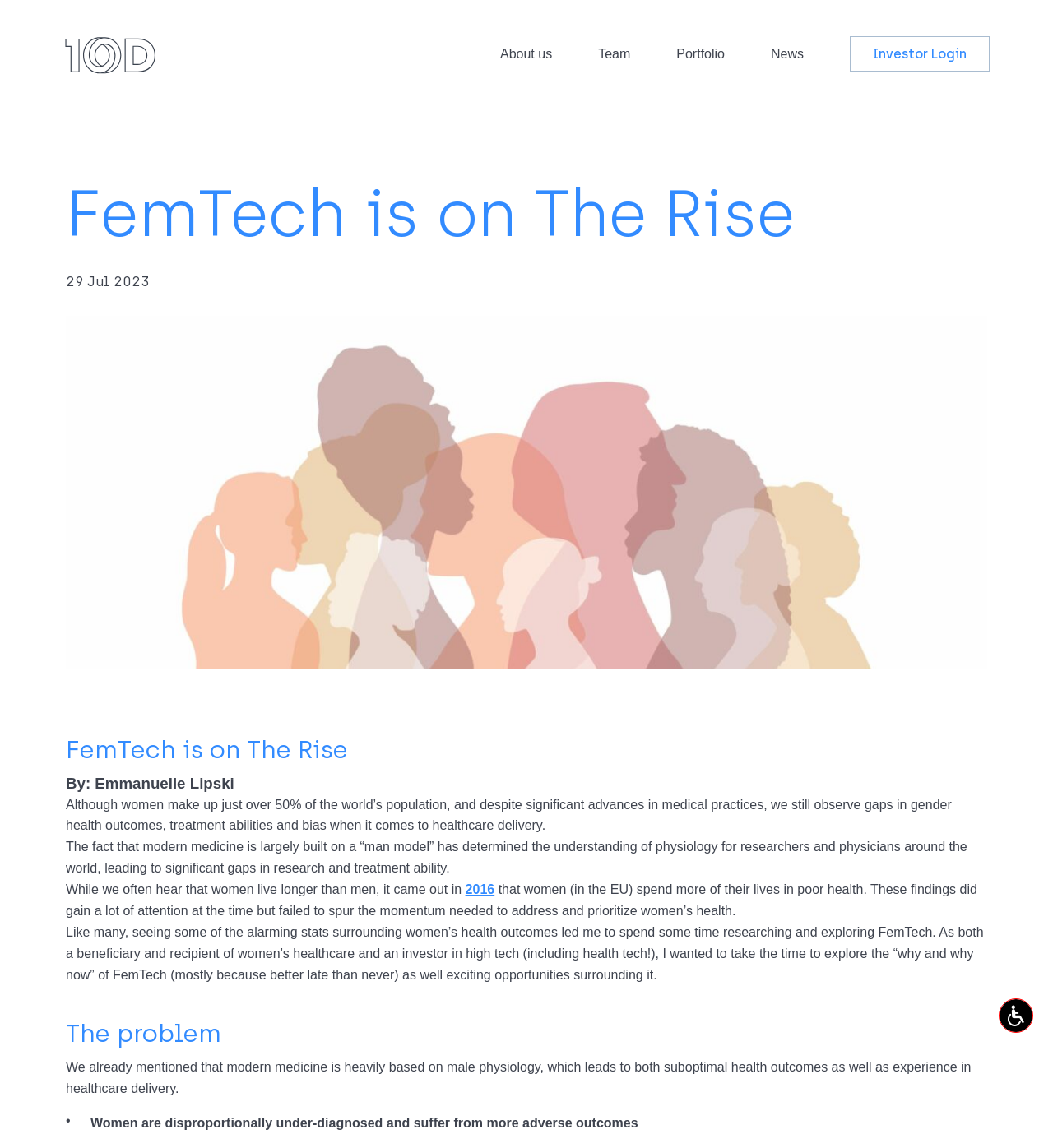Describe the webpage in detail, including text, images, and layout.

The webpage is about FemTech, a rising trend in the healthcare industry. At the top left corner, there is a logo of 10D, which is a link. Below the logo, there is a navigation menu with links to "About us", "Team", "Portfolio", "News", and "Investor Login". 

The main content of the webpage is an article titled "FemTech is on The Rise", written by Emmanuelle Lipski. The article is dated July 29, 2023. The author discusses the gaps in gender health outcomes, treatment abilities, and bias in healthcare delivery, highlighting that modern medicine is largely built on a "man model". 

The article is divided into sections, with headings such as "FemTech is on The Rise" and "The problem". The text is organized into paragraphs, with some links embedded, such as a link to the year "2016". The article discusses the alarming statistics surrounding women's health outcomes and the author's personal experience as a beneficiary and recipient of women's healthcare and an investor in high-tech, including health tech. 

At the bottom of the article, there is a section titled "The problem", which highlights the suboptimal health outcomes and experience in healthcare delivery due to modern medicine being based on male physiology. The article concludes with a statement about women being disproportionately under-diagnosed and suffering from more adverse outcomes.